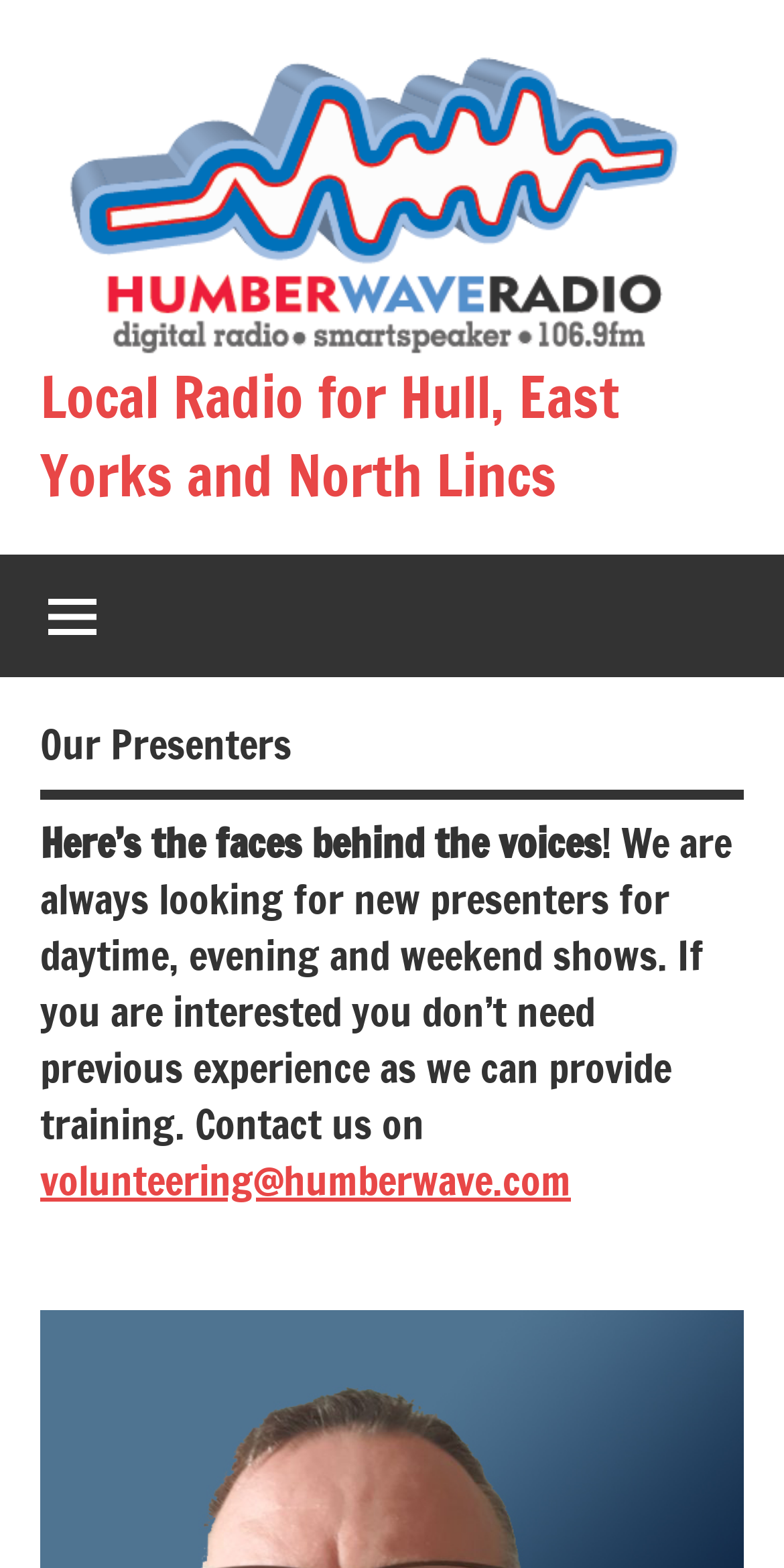Given the description of a UI element: "Menu", identify the bounding box coordinates of the matching element in the webpage screenshot.

[0.0, 0.354, 0.185, 0.432]